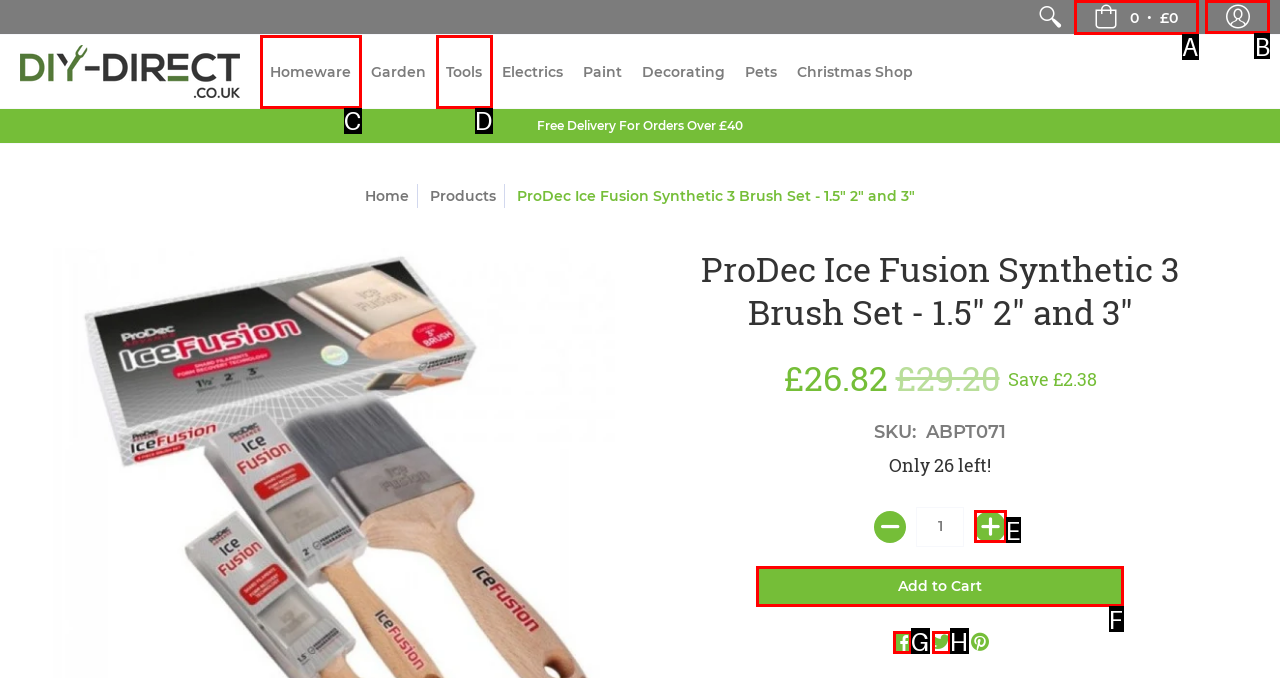From the given choices, which option should you click to complete this task: Log in to account? Answer with the letter of the correct option.

B